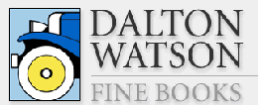Give an elaborate caption for the image.

The image features the logo of Dalton Watson Fine Books, an esteemed publisher known for its high-quality publications. The logo showcases a stylized blue tractor, prominently highlighting a yellow wheel, which symbolizes the agricultural and heritage themes often celebrated in their literary works. The title "DALTON WATSON" is presented in a bold, elegant typeface above the phrase "FINE BOOKS", indicating the company’s commitment to refined literature and exceptional book production. This imagery effectively reflects the brand's dedication to quality and its focus on niche publications that resonate with enthusiasts of fine literature.